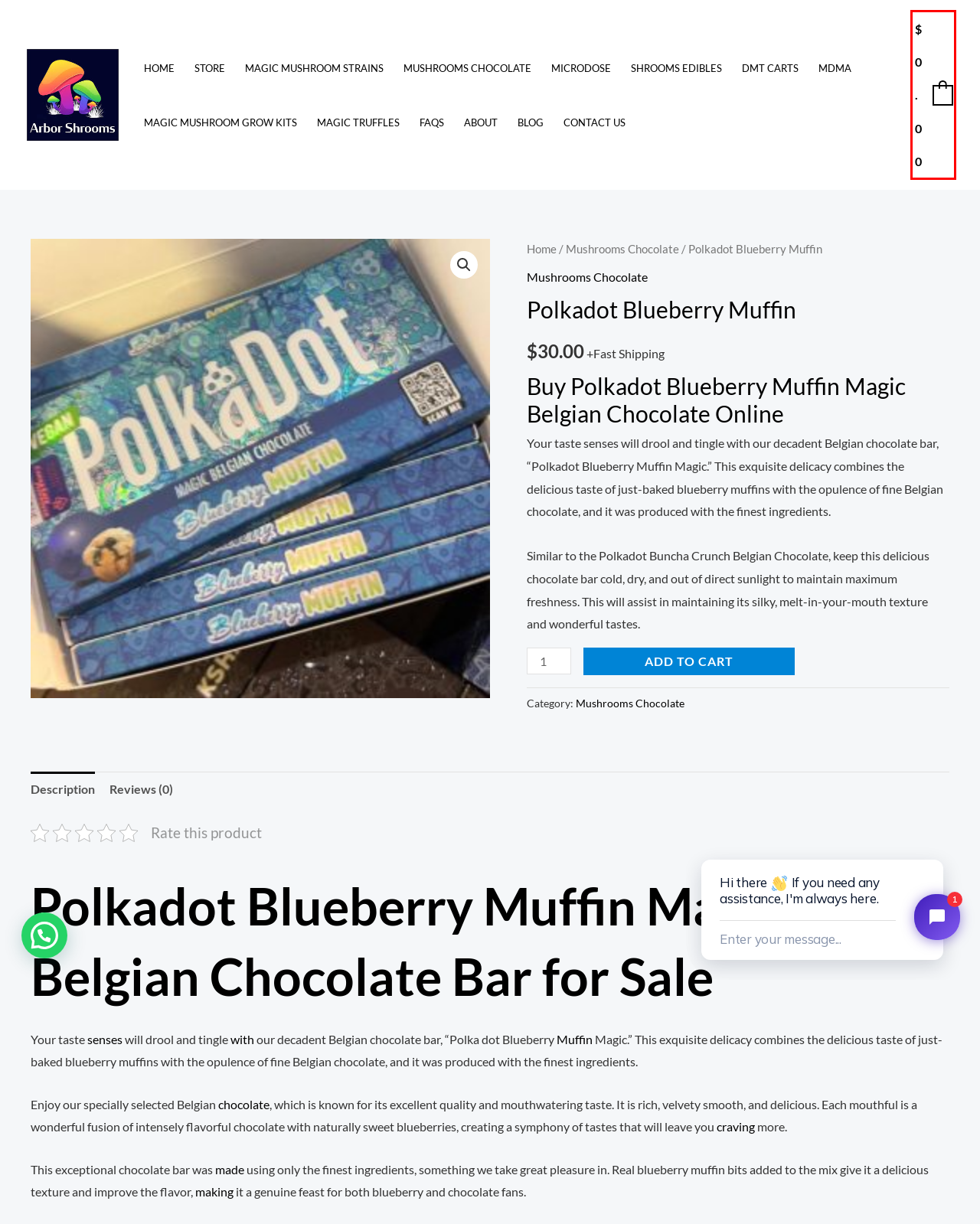You are given a screenshot depicting a webpage with a red bounding box around a UI element. Select the description that best corresponds to the new webpage after clicking the selected element. Here are the choices:
A. About Us & our vision at Arbor Shrooms Safe Delivery Service 2024
B. PolkaDot Acai Magic Mushroom Chocolate - Arbor shrooms
C. magic mushroom dispensary Arbor shrooms
D. Cart - Arbor shrooms
E. WHERE TO BUY MUSHROOM CHOCOLATE BAR 100% LEGAL
F. DMT CARTS | DMT Vape Pen For Sale Ann Arbor Michigan
G. Where To Buy Shrooms Edibles | Shrooms Vs Edibles
H. frequently asked questions

D